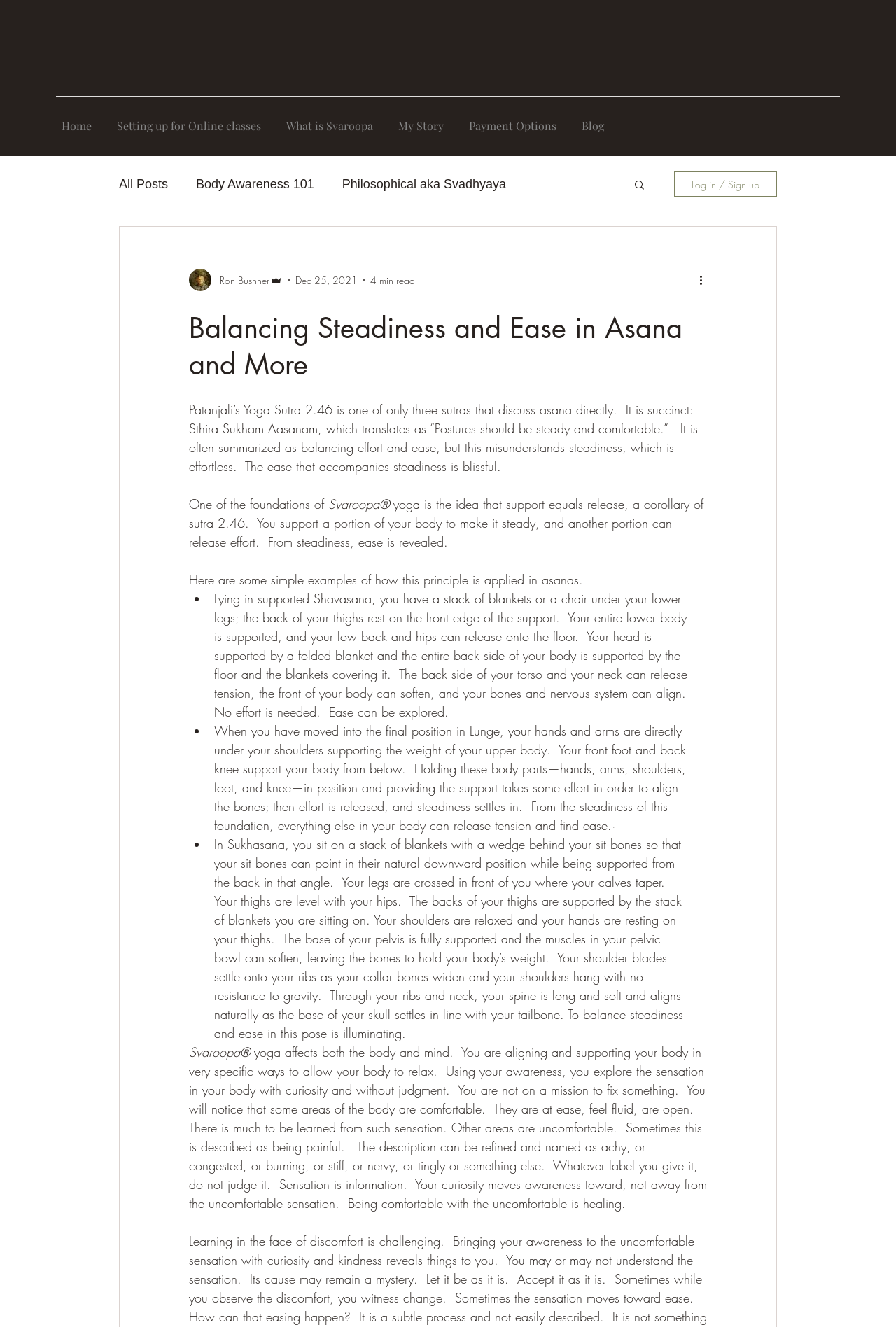Using the element description provided, determine the bounding box coordinates in the format (top-left x, top-left y, bottom-right x, bottom-right y). Ensure that all values are floating point numbers between 0 and 1. Element description: Blog

[0.635, 0.079, 0.688, 0.101]